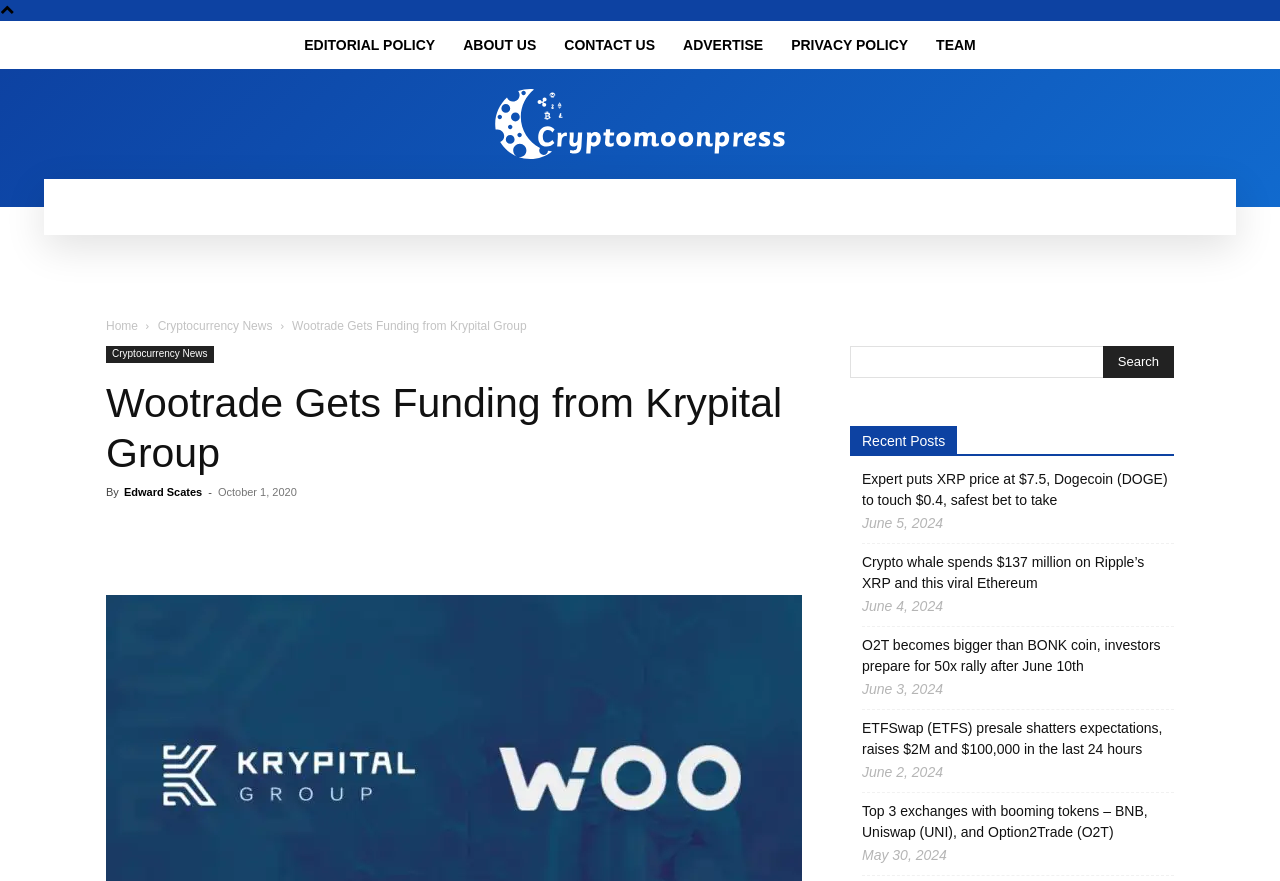What is the purpose of the textbox in the search bar?
Using the image, respond with a single word or phrase.

To input search query